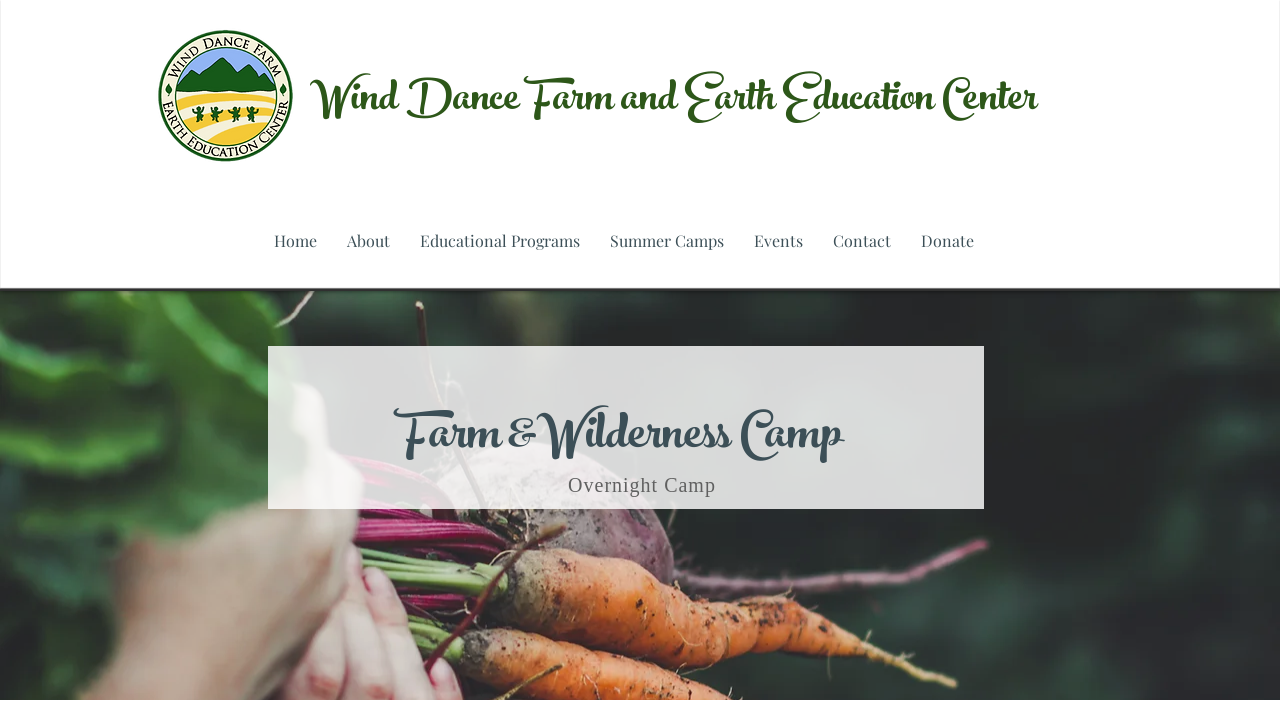Identify the bounding box coordinates of the area you need to click to perform the following instruction: "Click on the Wind Dance Farm and link".

[0.242, 0.083, 0.529, 0.205]